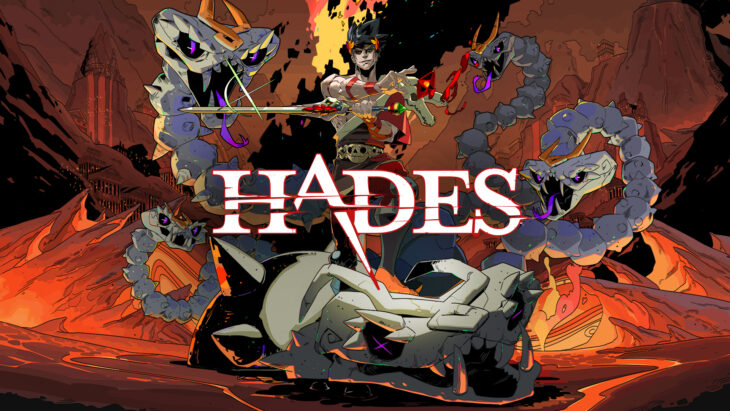What award did the game win in 2021?
Using the details from the image, give an elaborate explanation to answer the question.

According to the caption, the game 'Hades' won the Best Game award at the BAFTA Game Awards in 2021, which is mentioned as one of its achievements.